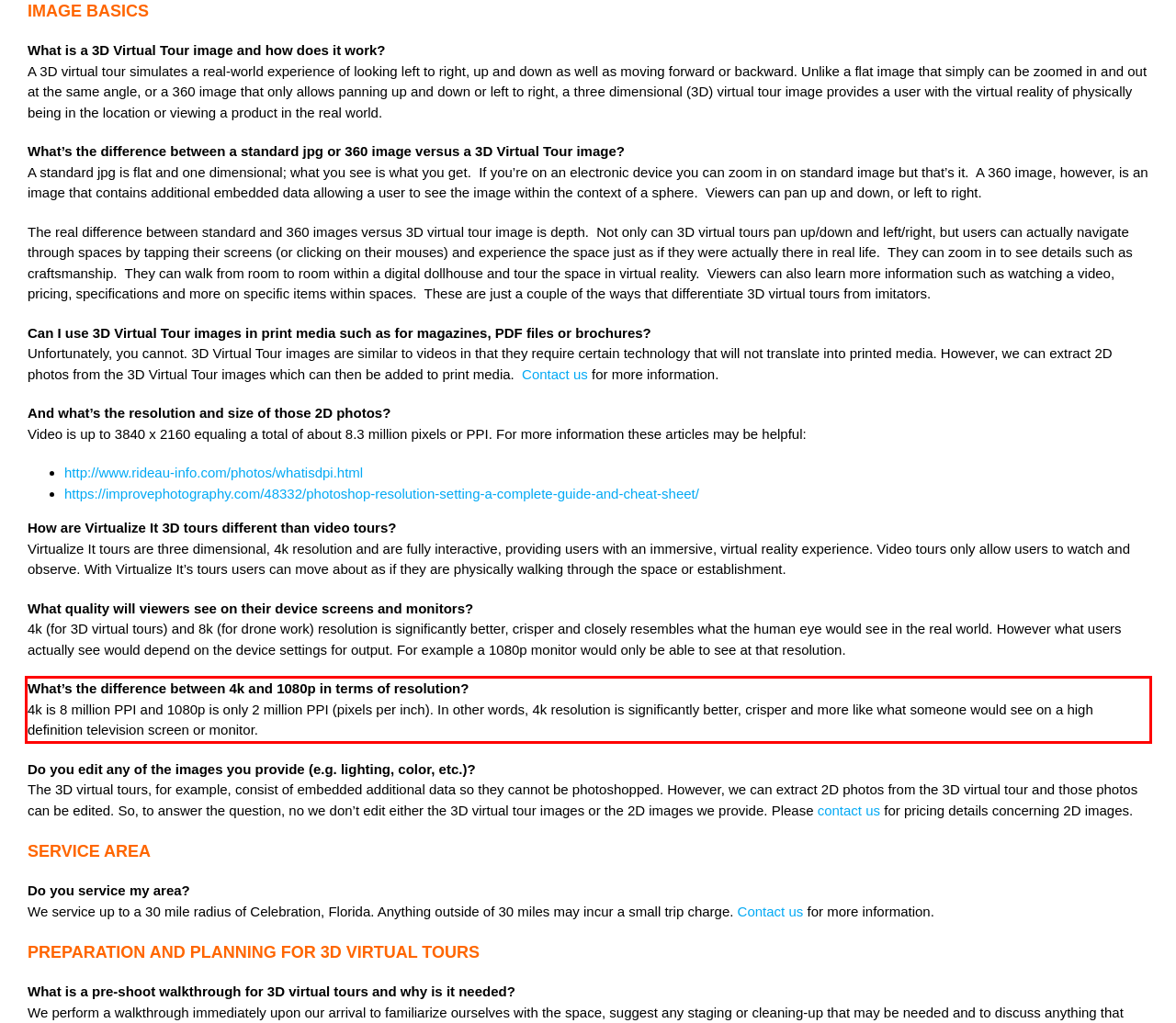Please analyze the provided webpage screenshot and perform OCR to extract the text content from the red rectangle bounding box.

What’s the difference between 4k and 1080p in terms of resolution? 4k is 8 million PPI and 1080p is only 2 million PPI (pixels per inch). In other words, 4k resolution is significantly better, crisper and more like what someone would see on a high definition television screen or monitor.